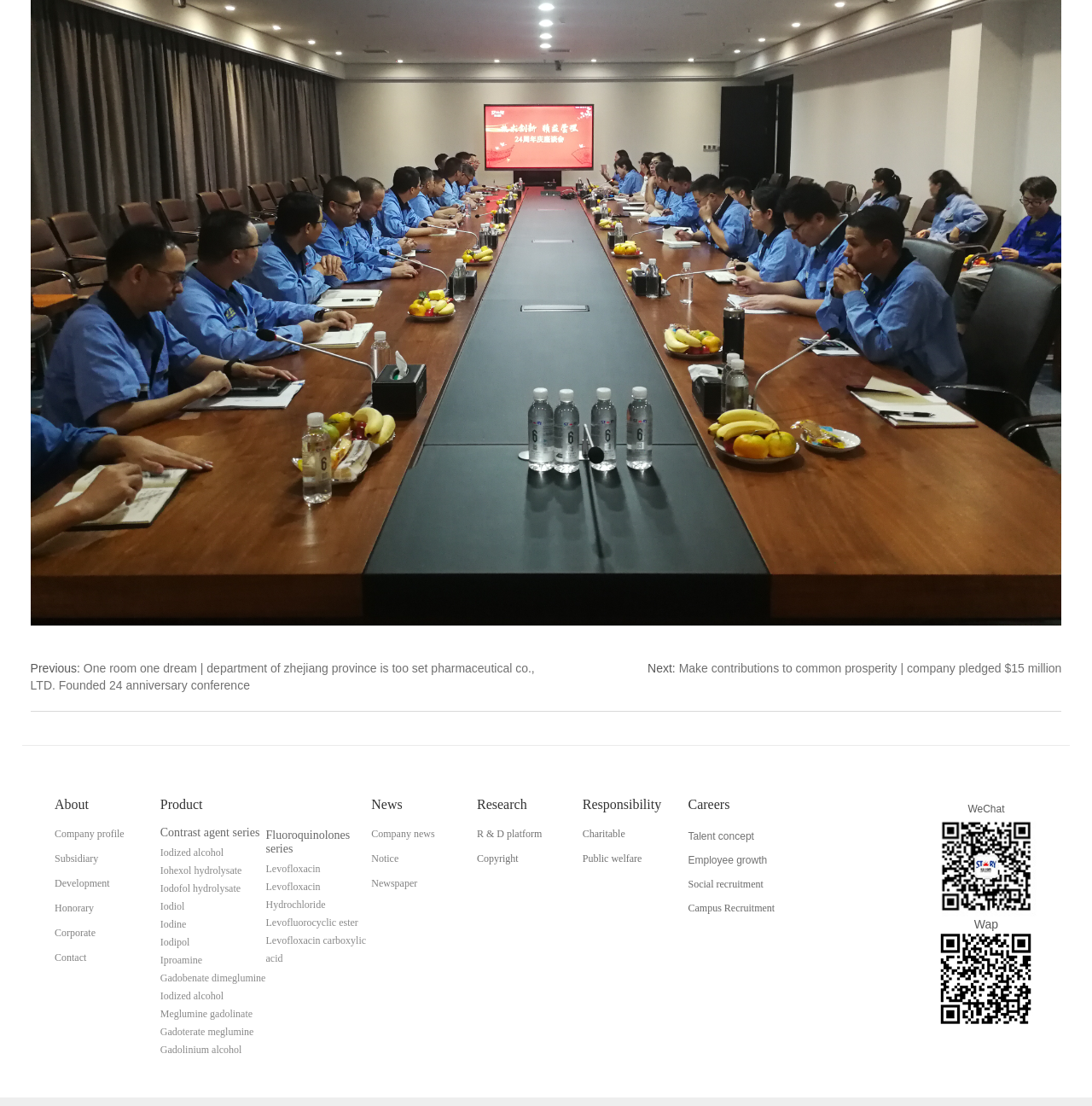Identify the bounding box of the HTML element described as: "Contrast agent series".

[0.147, 0.7, 0.238, 0.712]